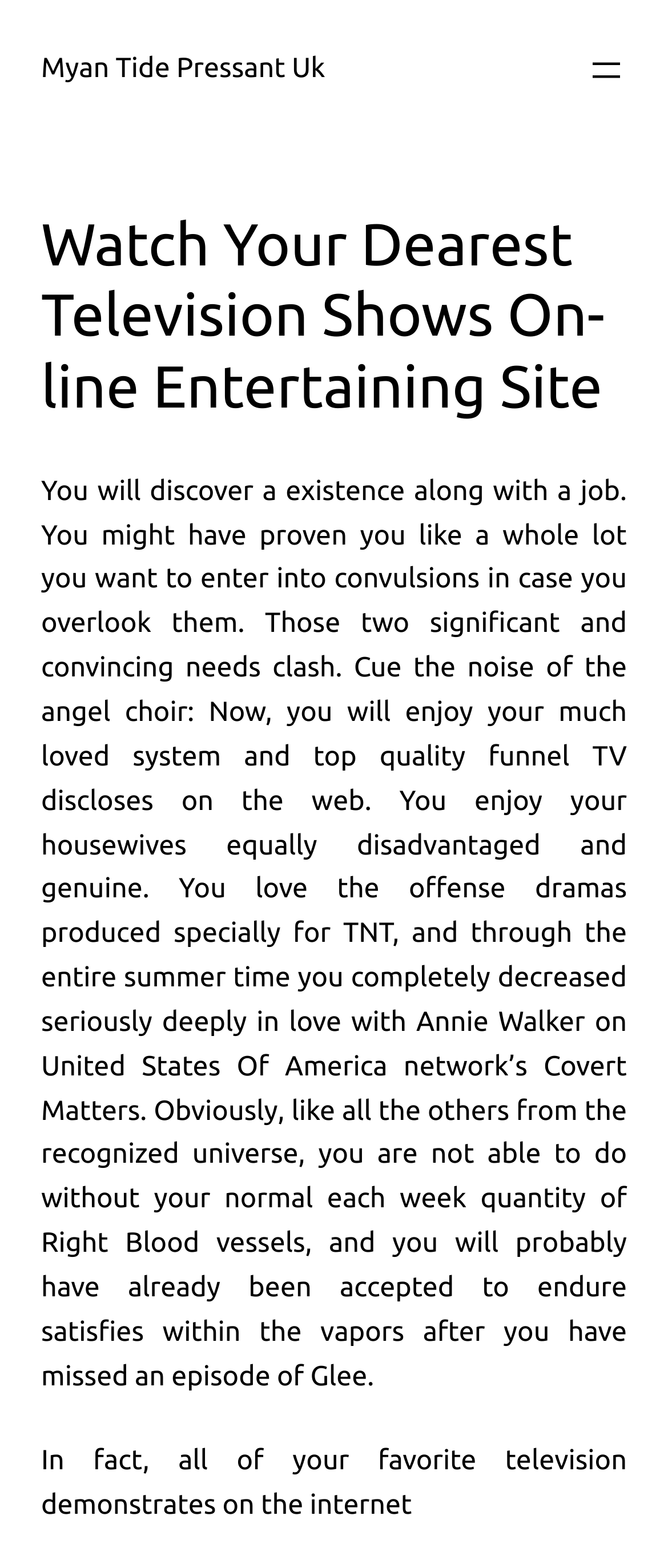Please find the bounding box for the following UI element description. Provide the coordinates in (top-left x, top-left y, bottom-right x, bottom-right y) format, with values between 0 and 1: Myan Tide Pressant Uk

[0.062, 0.034, 0.487, 0.054]